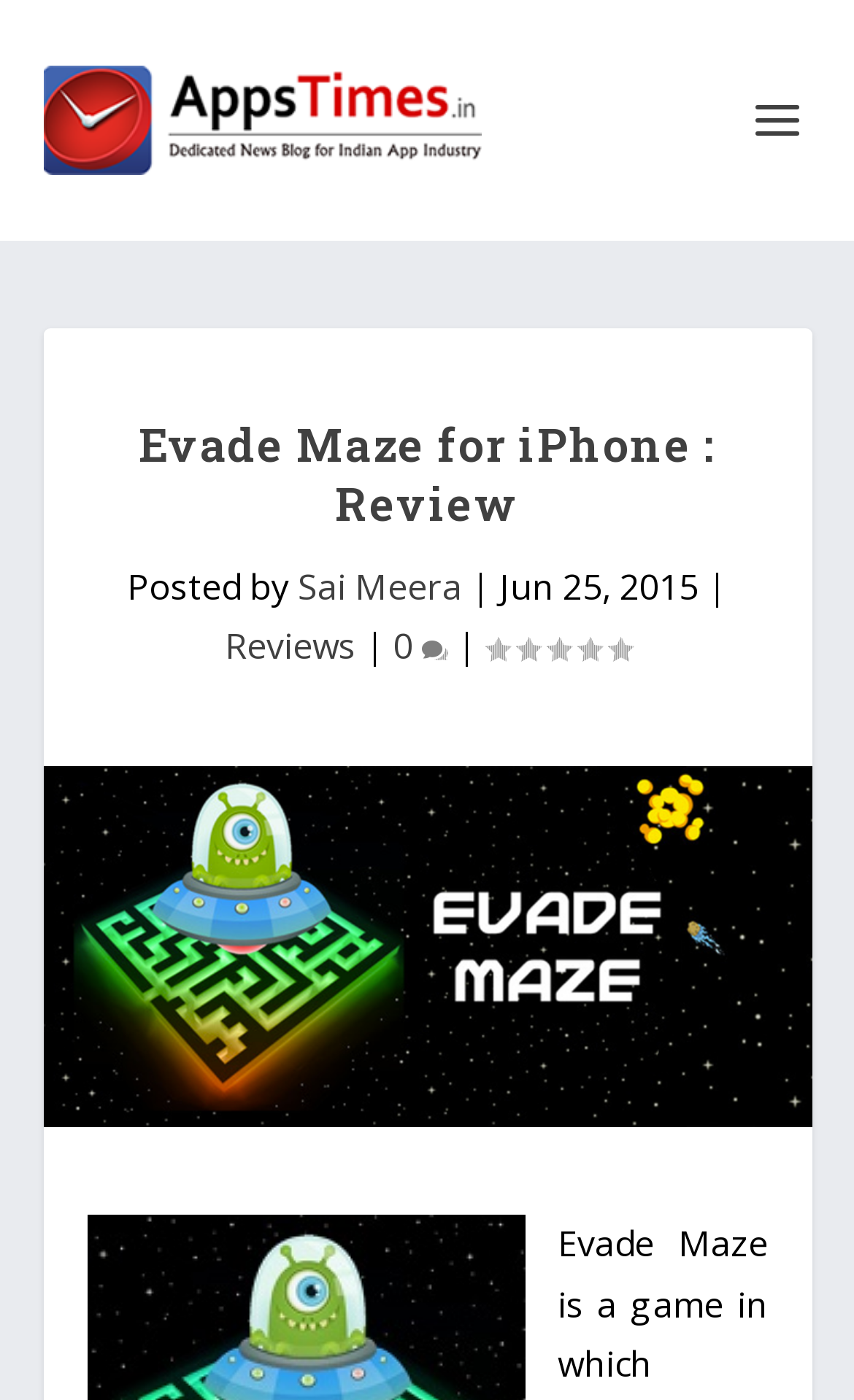What is the category of this review?
Answer the question using a single word or phrase, according to the image.

Reviews